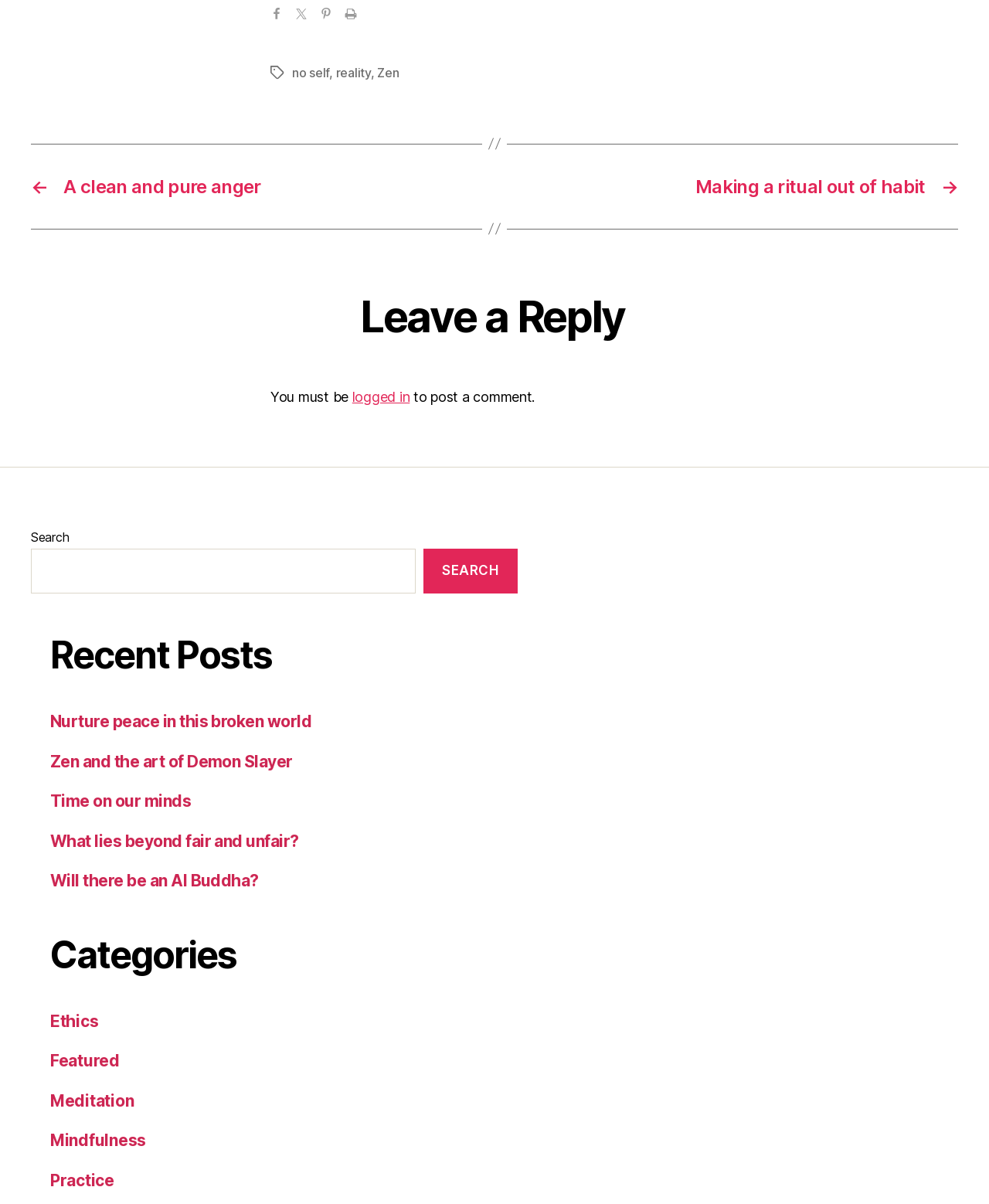Kindly determine the bounding box coordinates of the area that needs to be clicked to fulfill this instruction: "View recent post 'Nurture peace in this broken world'".

[0.051, 0.591, 0.315, 0.607]